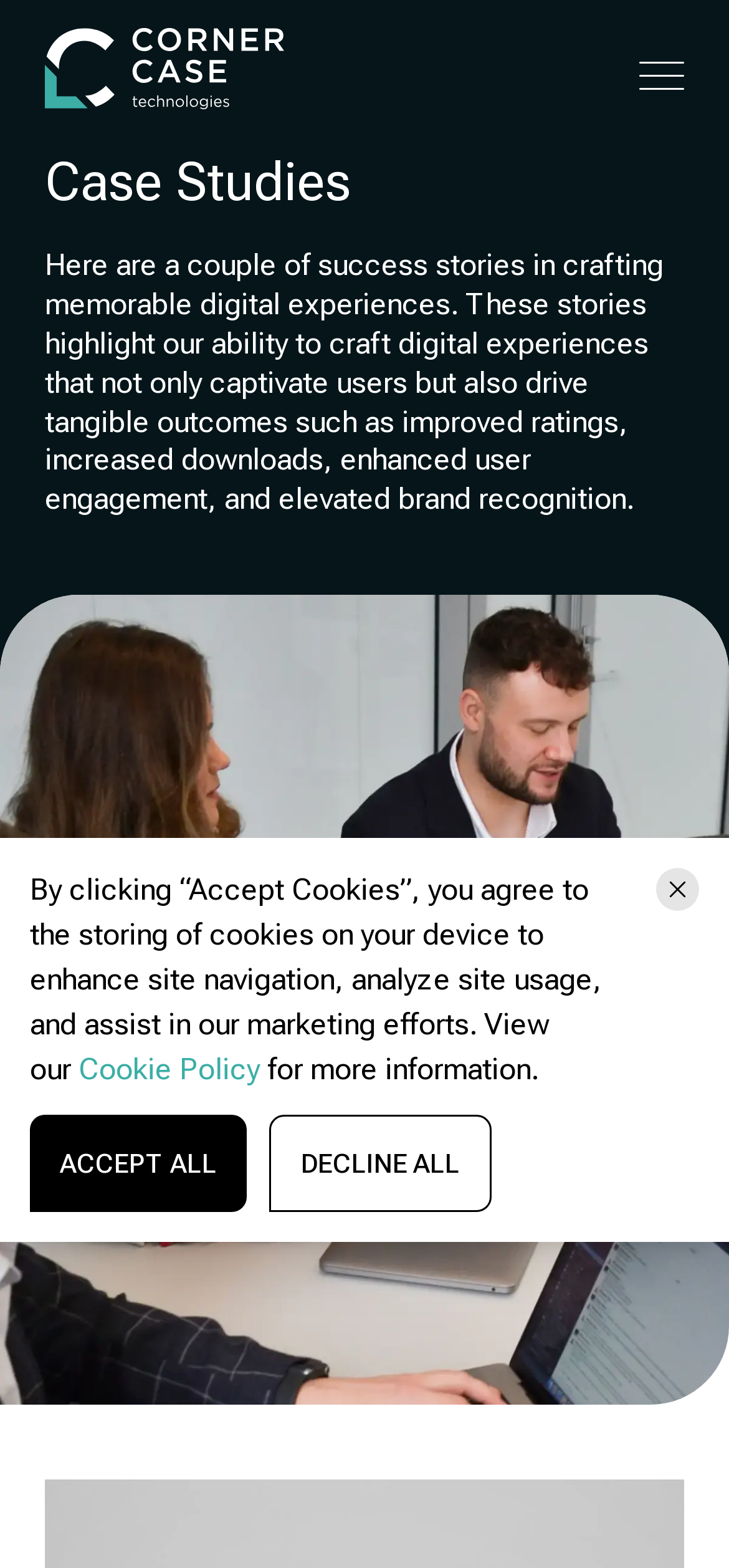Using the image as a reference, answer the following question in as much detail as possible:
What is the link at the top left corner of the webpage?

The link at the top left corner of the webpage is 'Home' because there is a link element with the text 'Home' and its bounding box coordinates indicate that it is located at the top left corner of the webpage.